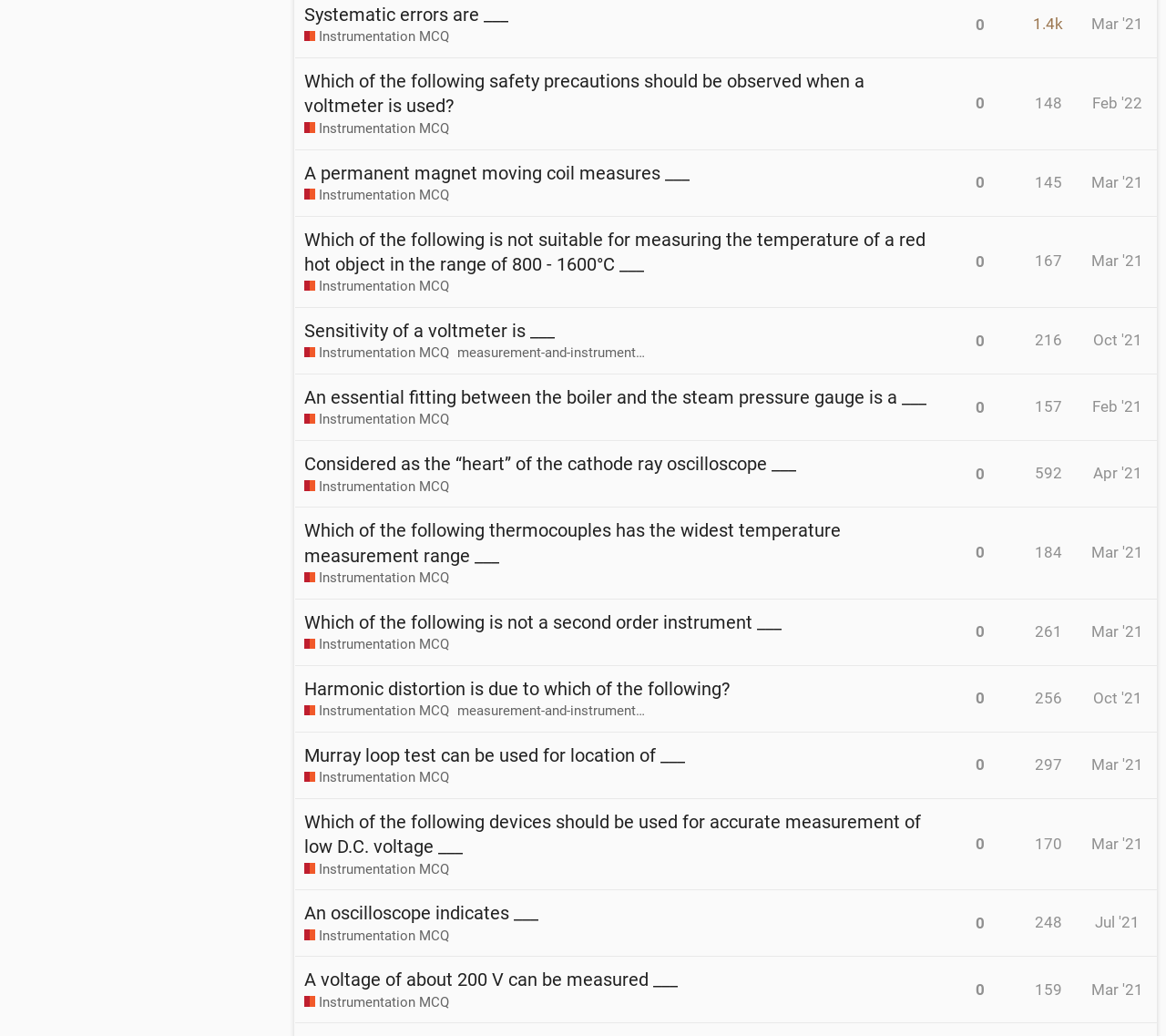Please provide a comprehensive answer to the question based on the screenshot: What is the topic of the first question?

The first question is about safety precautions when using a voltmeter, and it is categorized under Instrumentation MCQ, which is a group for instrumentation and process control engineering multiple choice questions, MCQ, Quiz, Objective questions and answers for technical exam preparations.